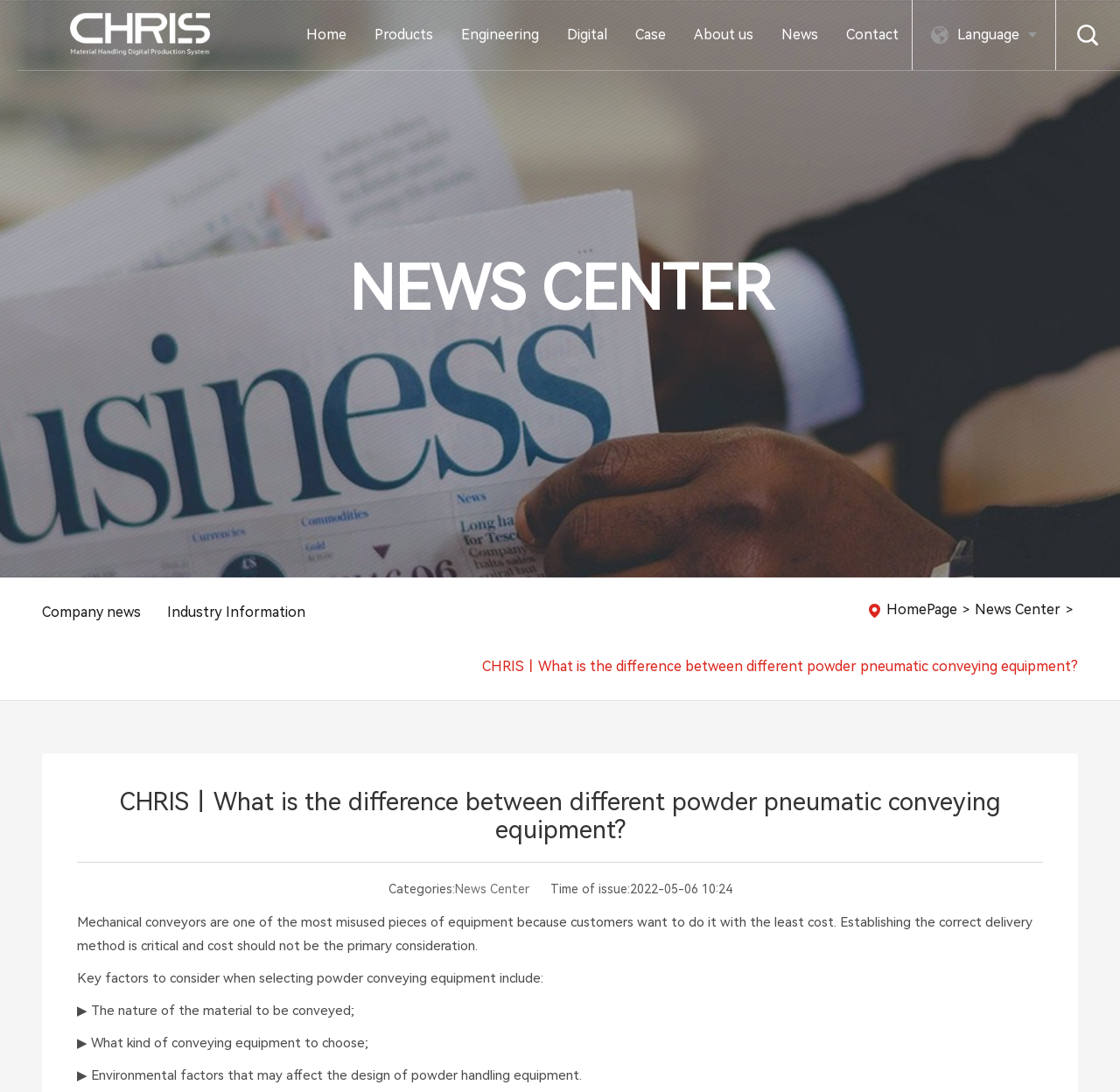Can you pinpoint the bounding box coordinates for the clickable element required for this instruction: "View Industry Information"? The coordinates should be four float numbers between 0 and 1, i.e., [left, top, right, bottom].

[0.15, 0.529, 0.273, 0.593]